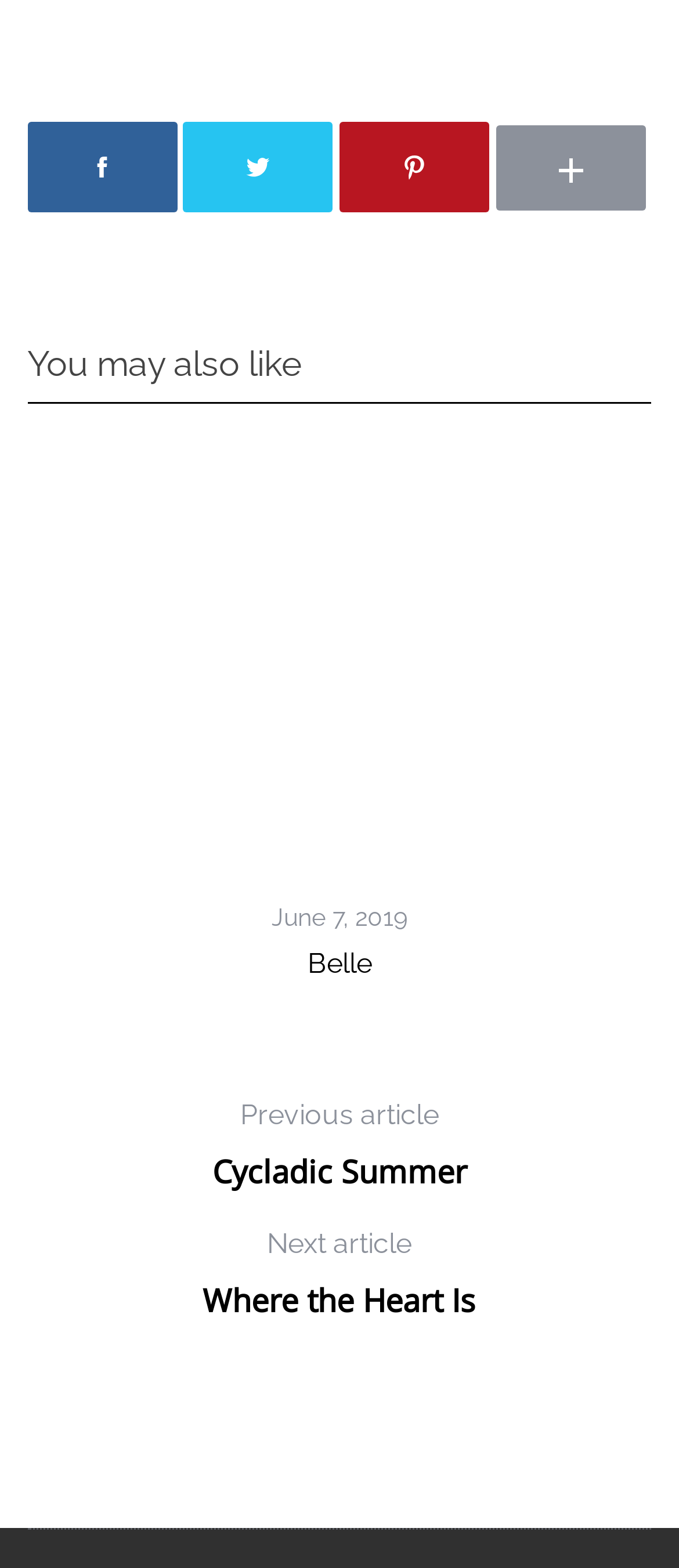What is the title of the previous article?
Refer to the image and provide a concise answer in one word or phrase.

Cycladic Summer